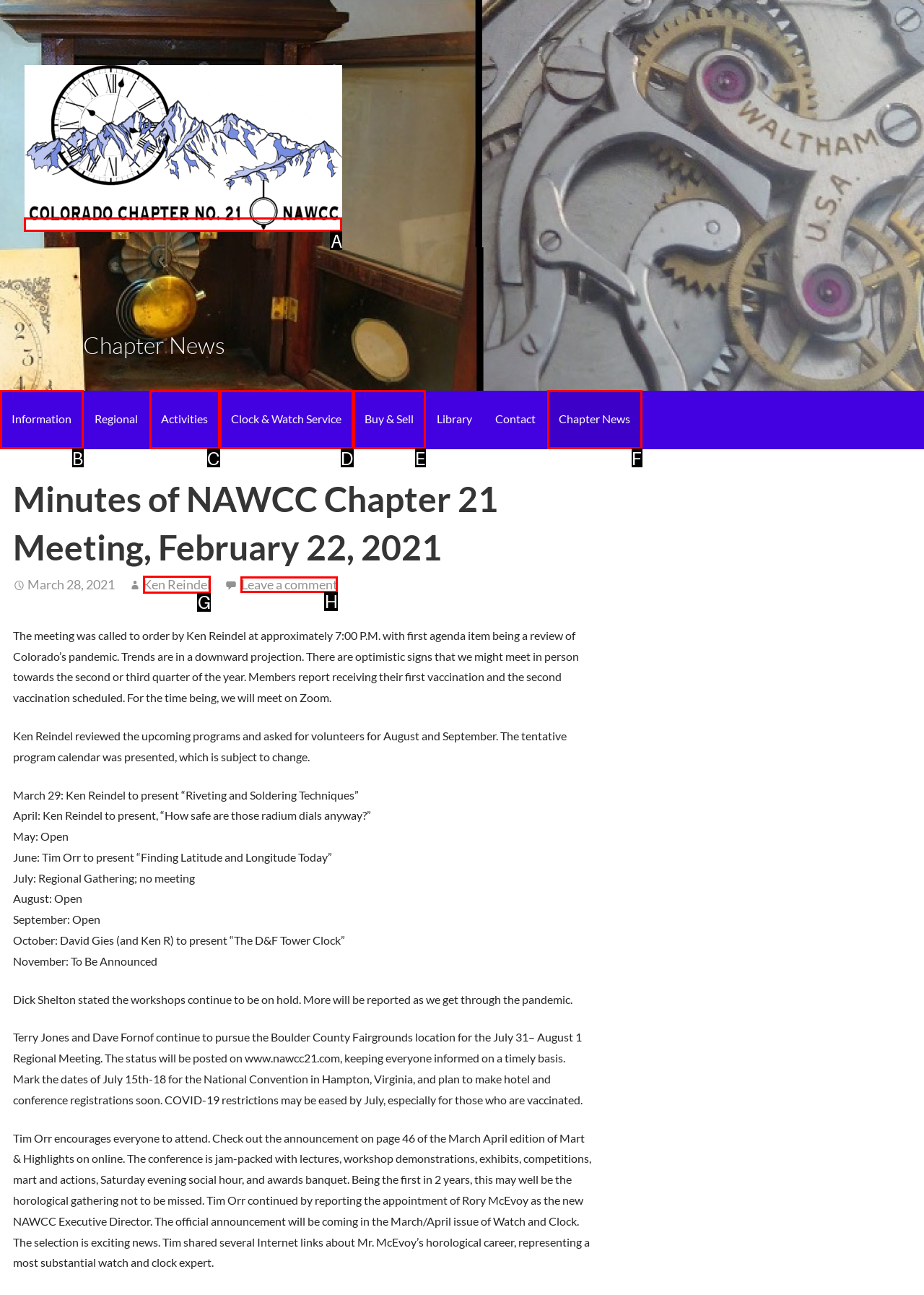Specify which HTML element I should click to complete this instruction: Click the 'Ken Reindel' link Answer with the letter of the relevant option.

G